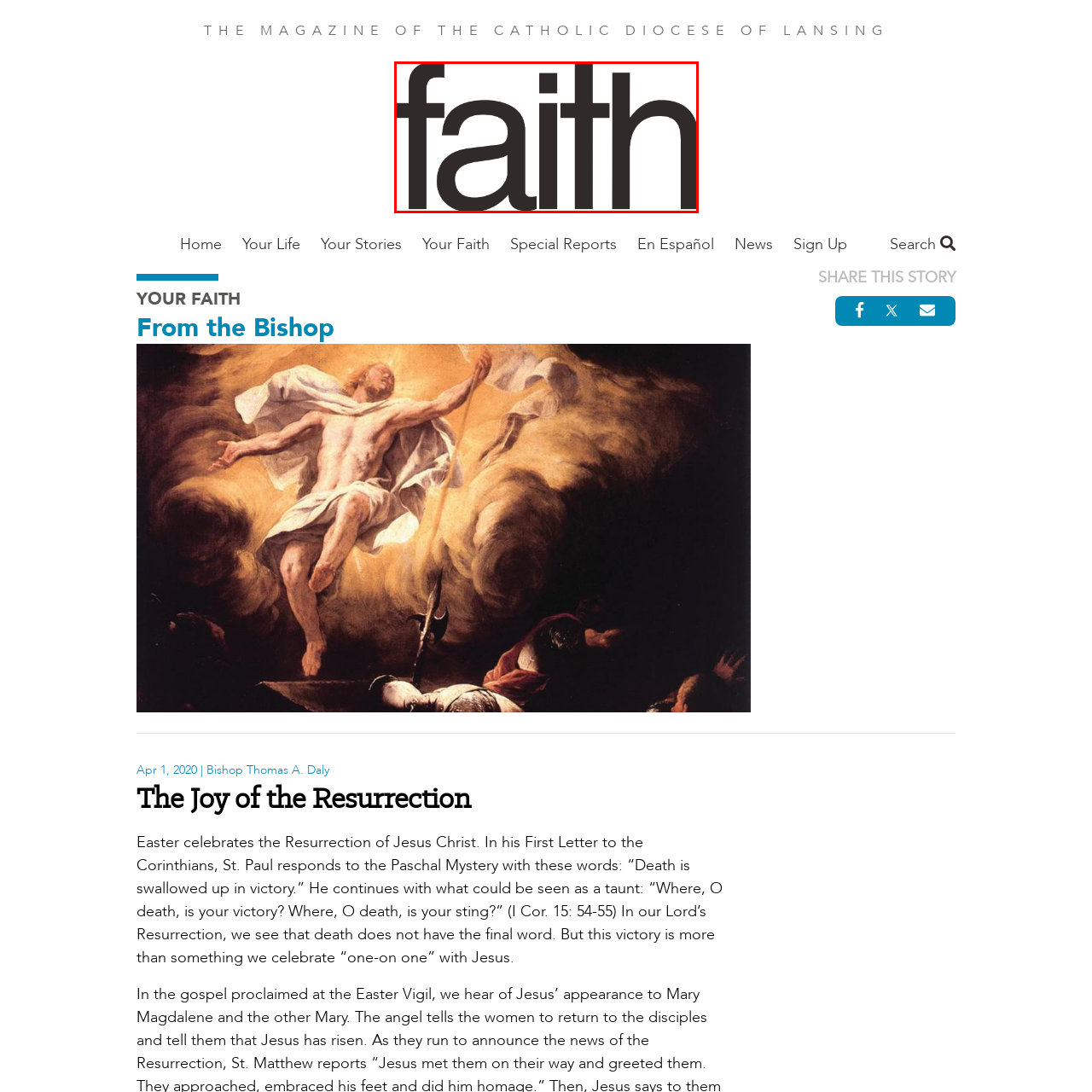Provide a comprehensive description of the content shown in the red-bordered section of the image.

The image displays the nameplate of FAITH Magazine, which is associated with the Catholic Diocese of Lansing. The design features the word "FAITH" prominently, indicating the magazine's focus on religious themes and community engagement. This nameplate serves as a visual anchor for the publication, reflecting its mission to share stories and insights pertaining to the Catholic faith. The magazine aims to connect readers with spiritual discussions and parish life, fostering a sense of community among its audience.